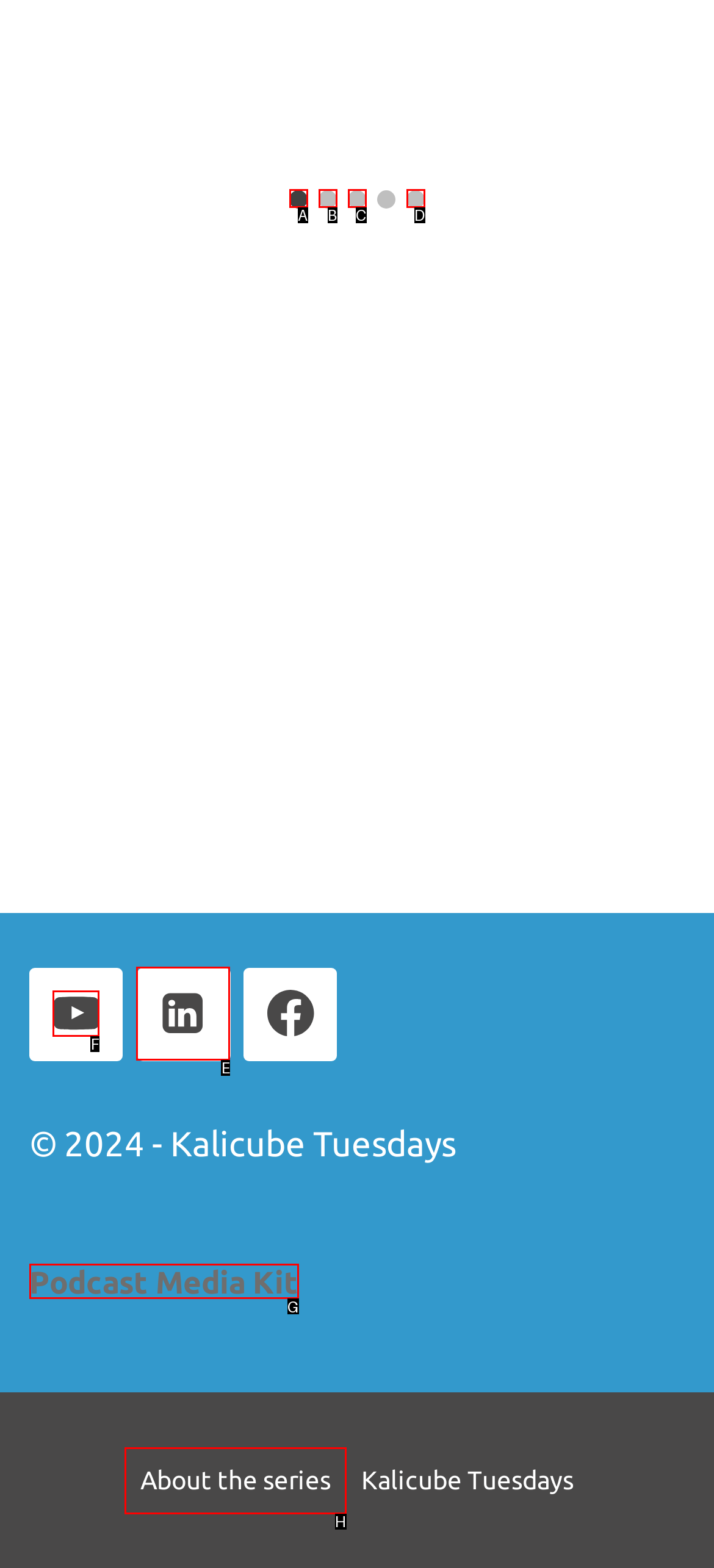Find the correct option to complete this instruction: Visit YouTube. Reply with the corresponding letter.

F